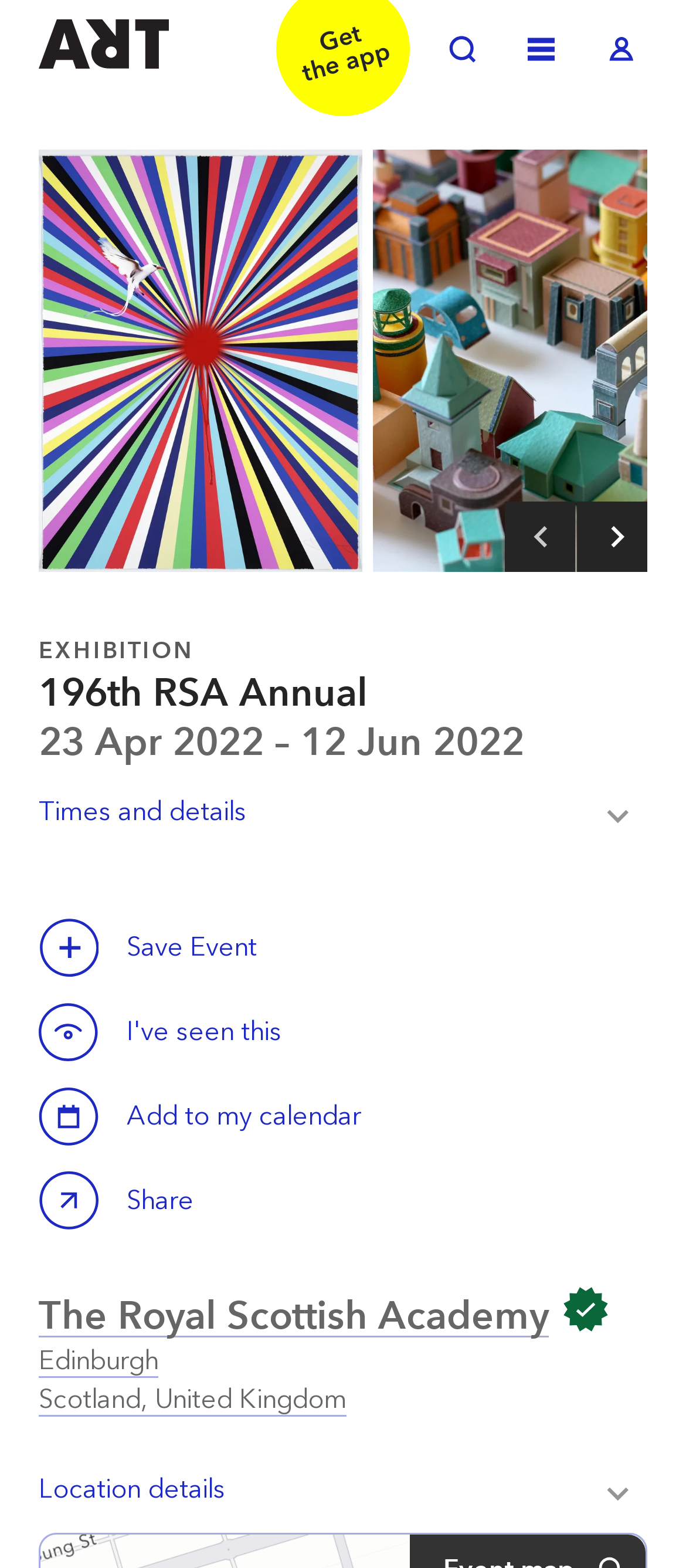Given the content of the image, can you provide a detailed answer to the question?
What is the location of the exhibition?

The location of the exhibition can be found in the link element, which is 'Edinburgh Scotland, United Kingdom'. This information is provided below the exhibition title, indicating the venue of the exhibition.